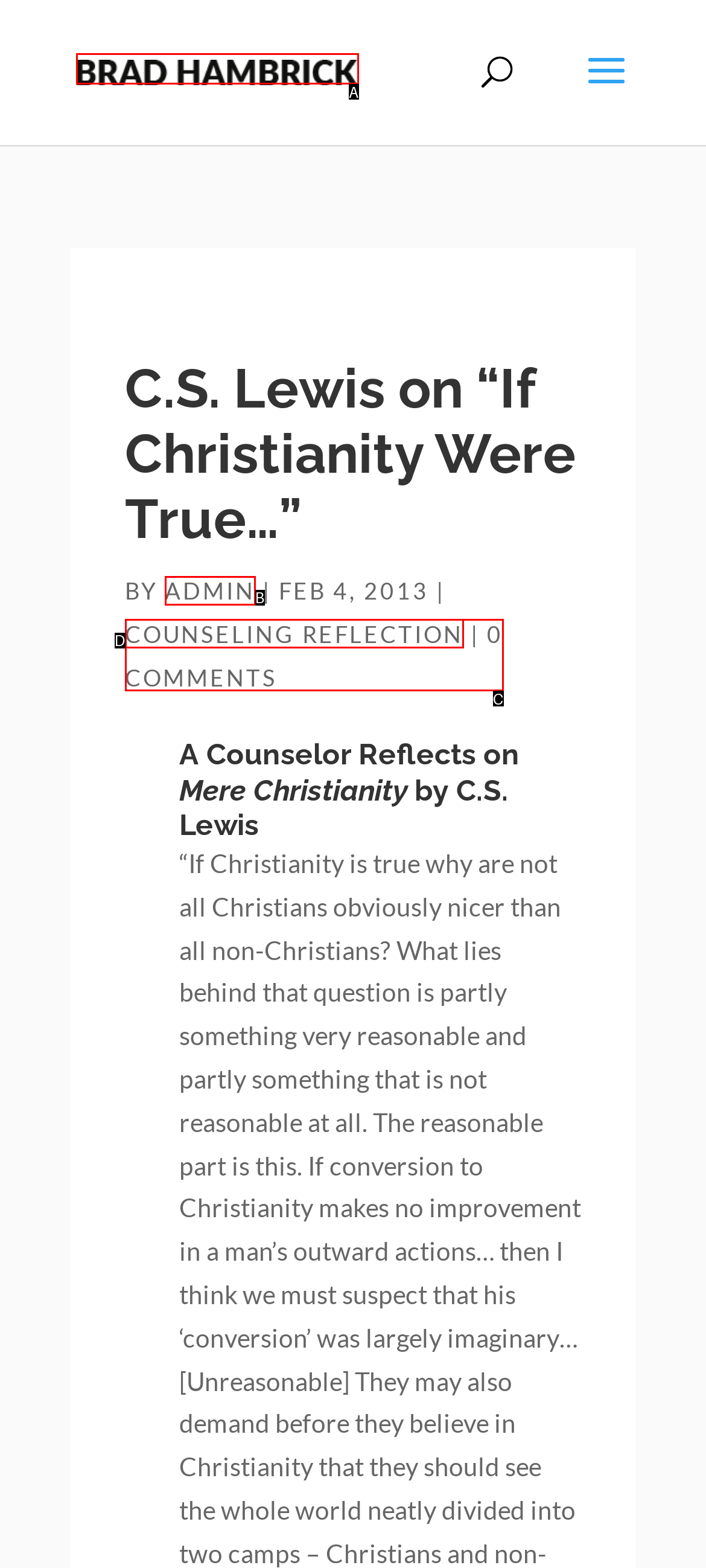From the provided choices, determine which option matches the description: admin. Respond with the letter of the correct choice directly.

B